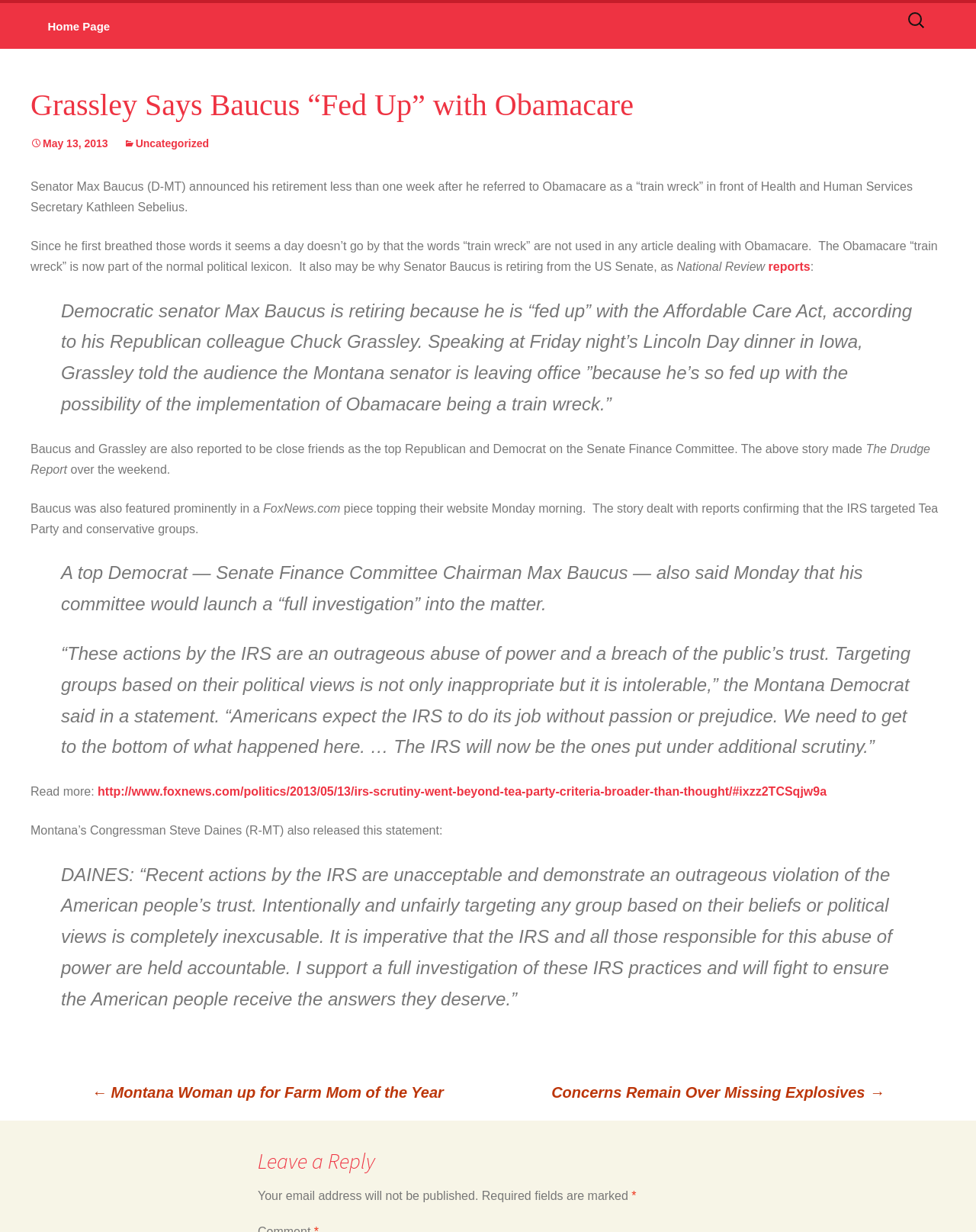Determine the bounding box of the UI element mentioned here: "title="Chocolate Orange Old Fashioned Recipe"". The coordinates must be in the format [left, top, right, bottom] with values ranging from 0 to 1.

None